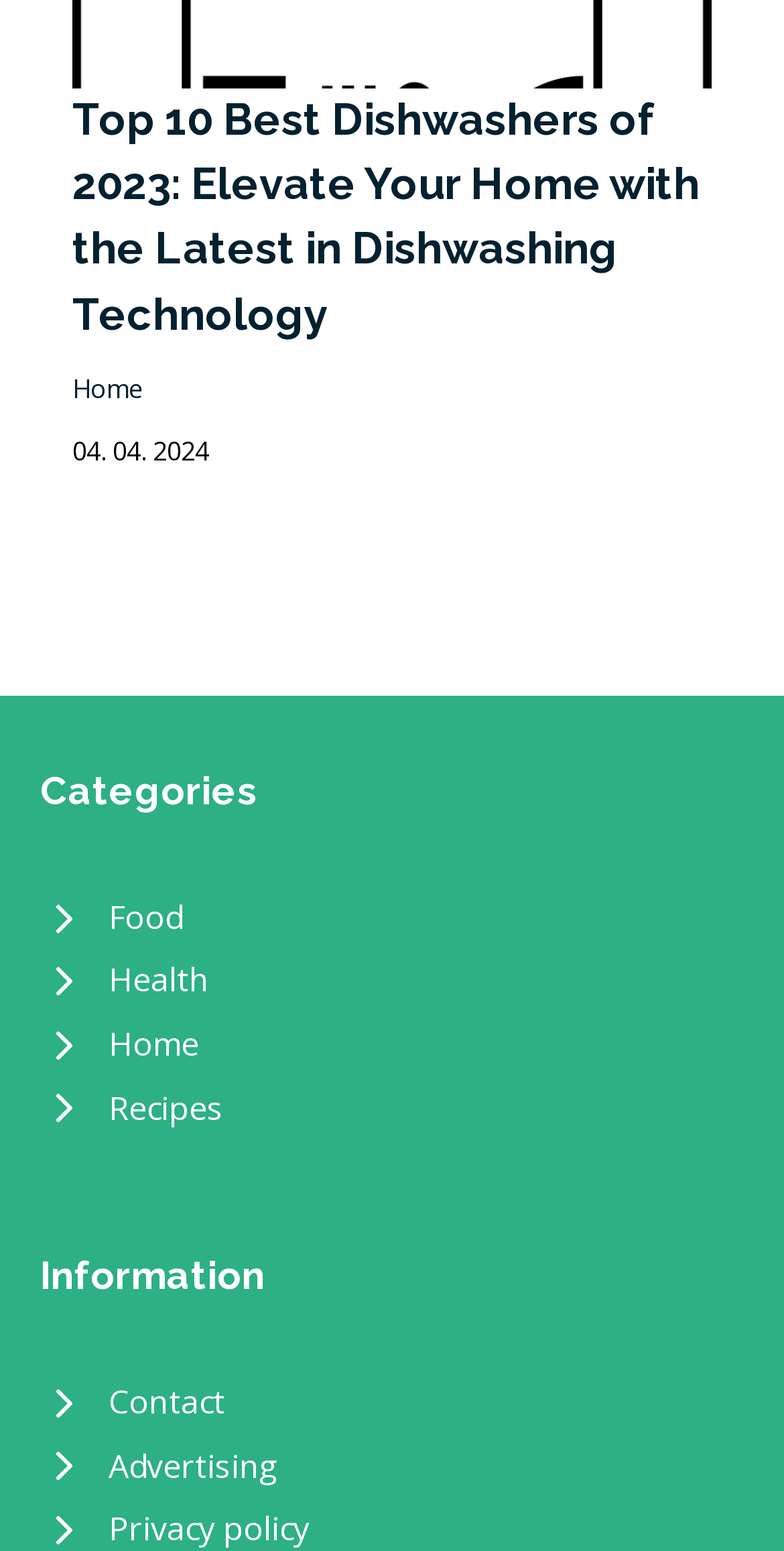Please identify the bounding box coordinates of the clickable region that I should interact with to perform the following instruction: "Explore the 'Food' category". The coordinates should be expressed as four float numbers between 0 and 1, i.e., [left, top, right, bottom].

[0.051, 0.572, 0.949, 0.612]